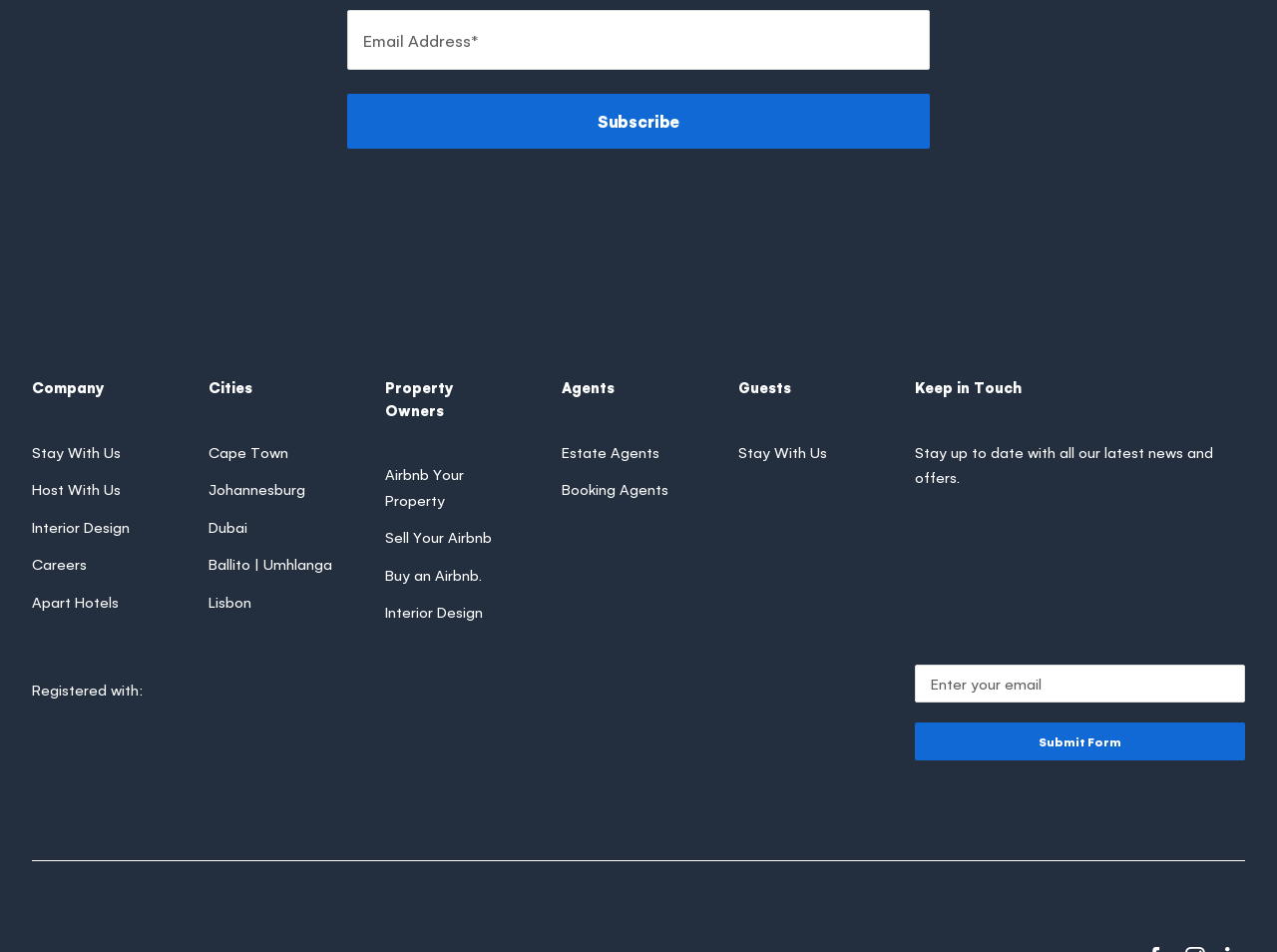Determine the bounding box coordinates for the area you should click to complete the following instruction: "Subscribe to the newsletter".

[0.272, 0.061, 0.728, 0.118]